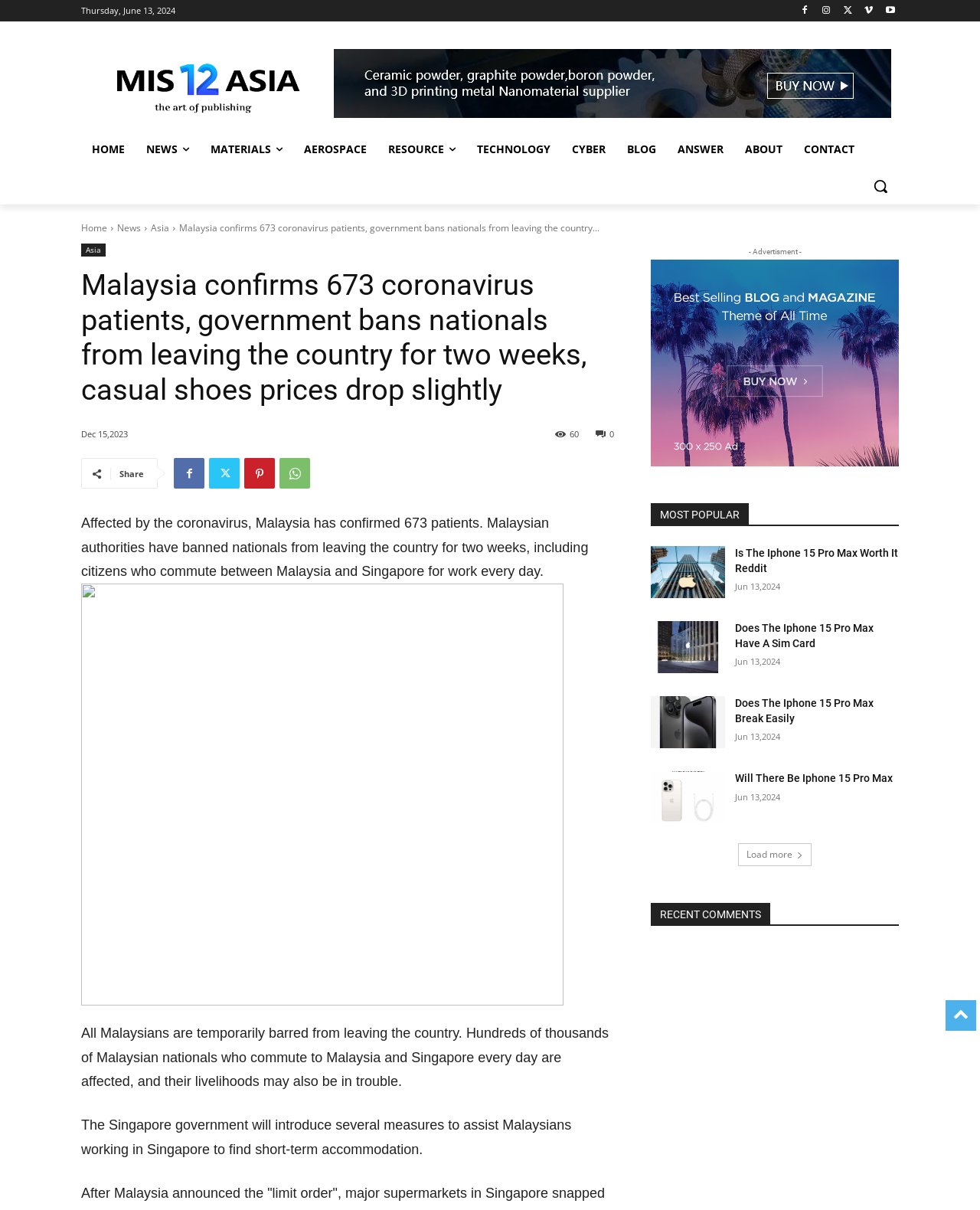Please identify the webpage's heading and generate its text content.

Malaysia confirms 673 coronavirus patients, government bans nationals from leaving the country for two weeks, casual shoes prices drop slightly